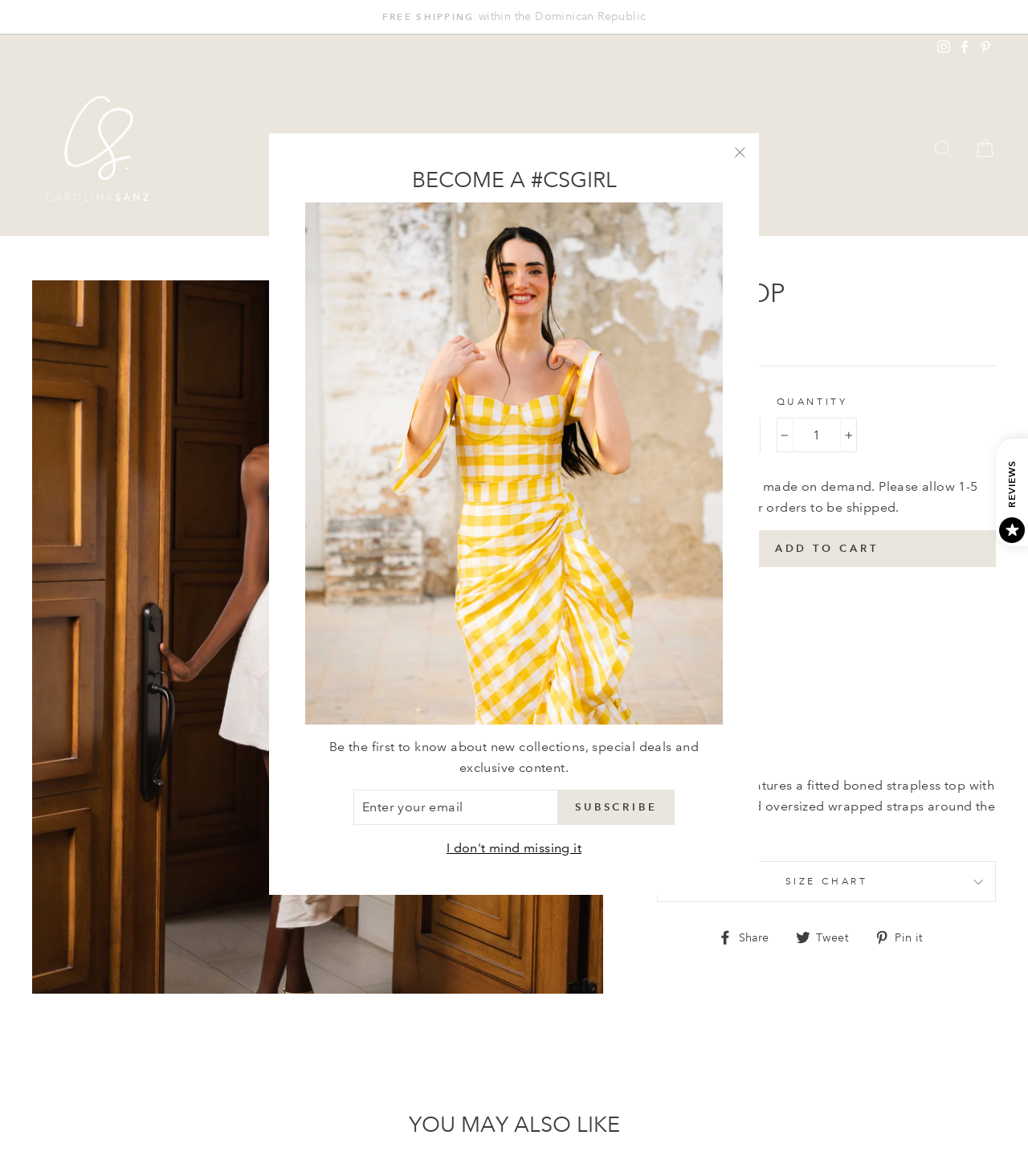Show me the bounding box coordinates of the clickable region to achieve the task as per the instruction: "View size chart".

[0.639, 0.732, 0.969, 0.766]